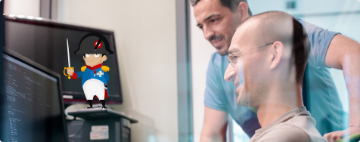Is the seated man focused on the screen?
Examine the image and provide an in-depth answer to the question.

According to the caption, the seated man is described as 'focused on the screen', indicating that he is paying attention to the computer monitor.